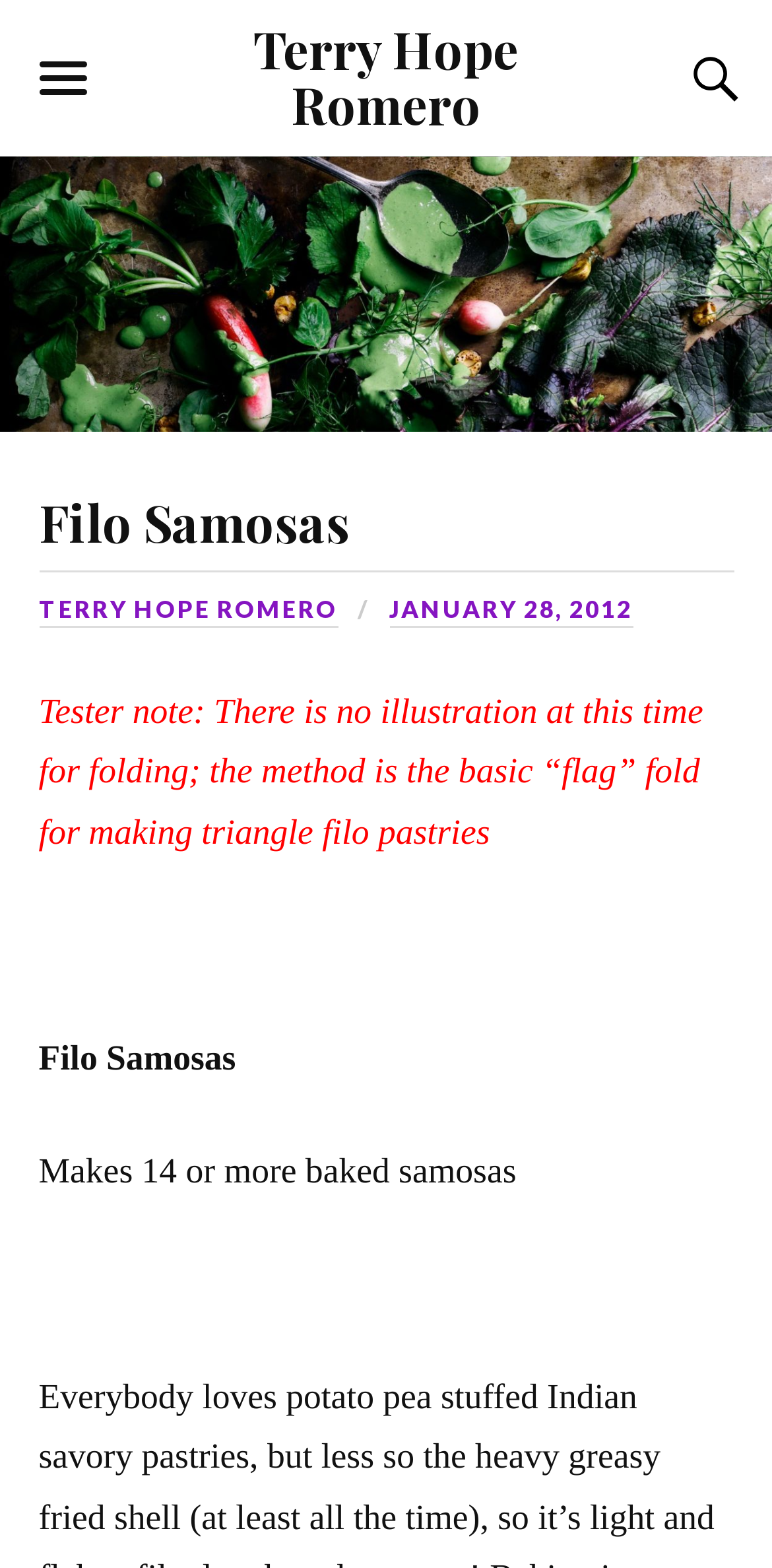Describe the webpage meticulously, covering all significant aspects.

The webpage is about Filo Samosas, a recipe by Terry Hope Romero. At the top, there is a heading with the author's name, "Terry Hope Romero", which is also a link. Next to it, on the right side, there are two buttons: "Toggle the mobile menu" and "Toggle the search field", represented by an icon.

Below the author's name, there is a large heading that reads "Filo Samosas", which is also a link. Underneath this heading, there are two links: "TERRY HOPE ROMERO" and "JANUARY 28, 2012", which are likely the author's name and the date of publication, respectively.

The main content of the webpage starts with a note from the tester, explaining that there is no illustration for folding filo pastries at this time. This is followed by a brief description of the recipe, which is titled "Filo Samosas" and makes 14 or more baked samosas.